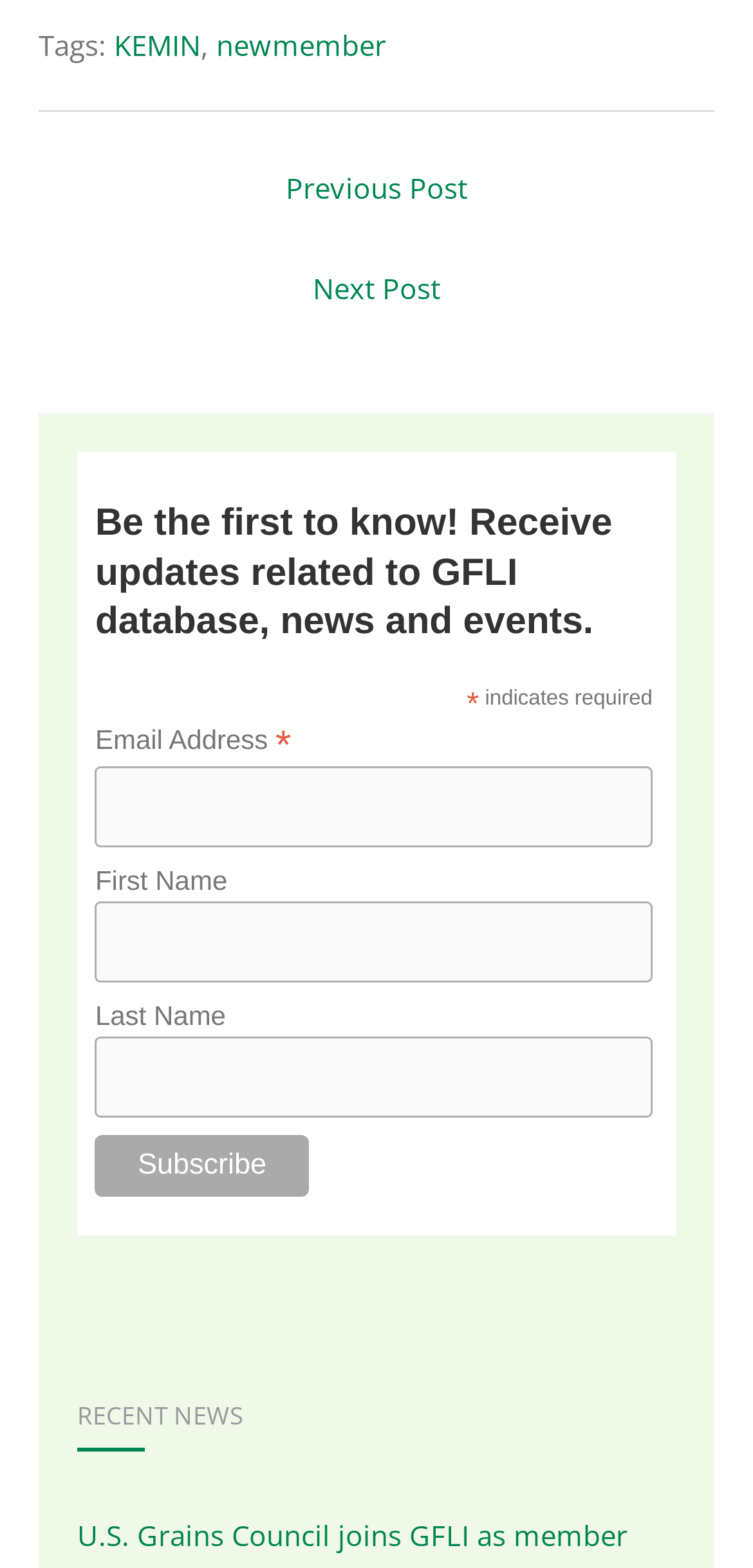What organization is mentioned in the news article?
Refer to the image and provide a thorough answer to the question.

The news article link mentions 'U.S. Grains Council joins GFLI as member', indicating that the organization mentioned is the U.S. Grains Council, which has joined GFLI as a member.